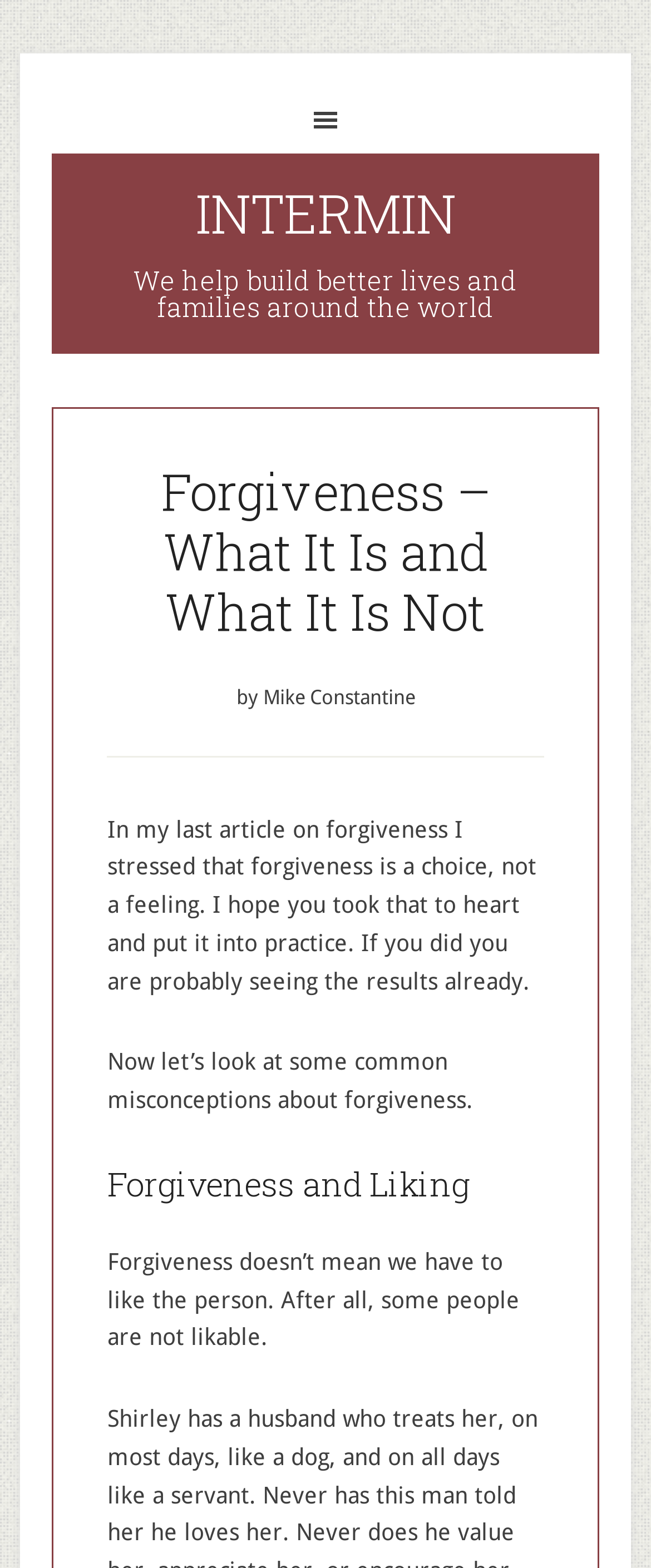For the following element description, predict the bounding box coordinates in the format (top-left x, top-left y, bottom-right x, bottom-right y). All values should be floating point numbers between 0 and 1. Description: Former Governors of Michigan

None